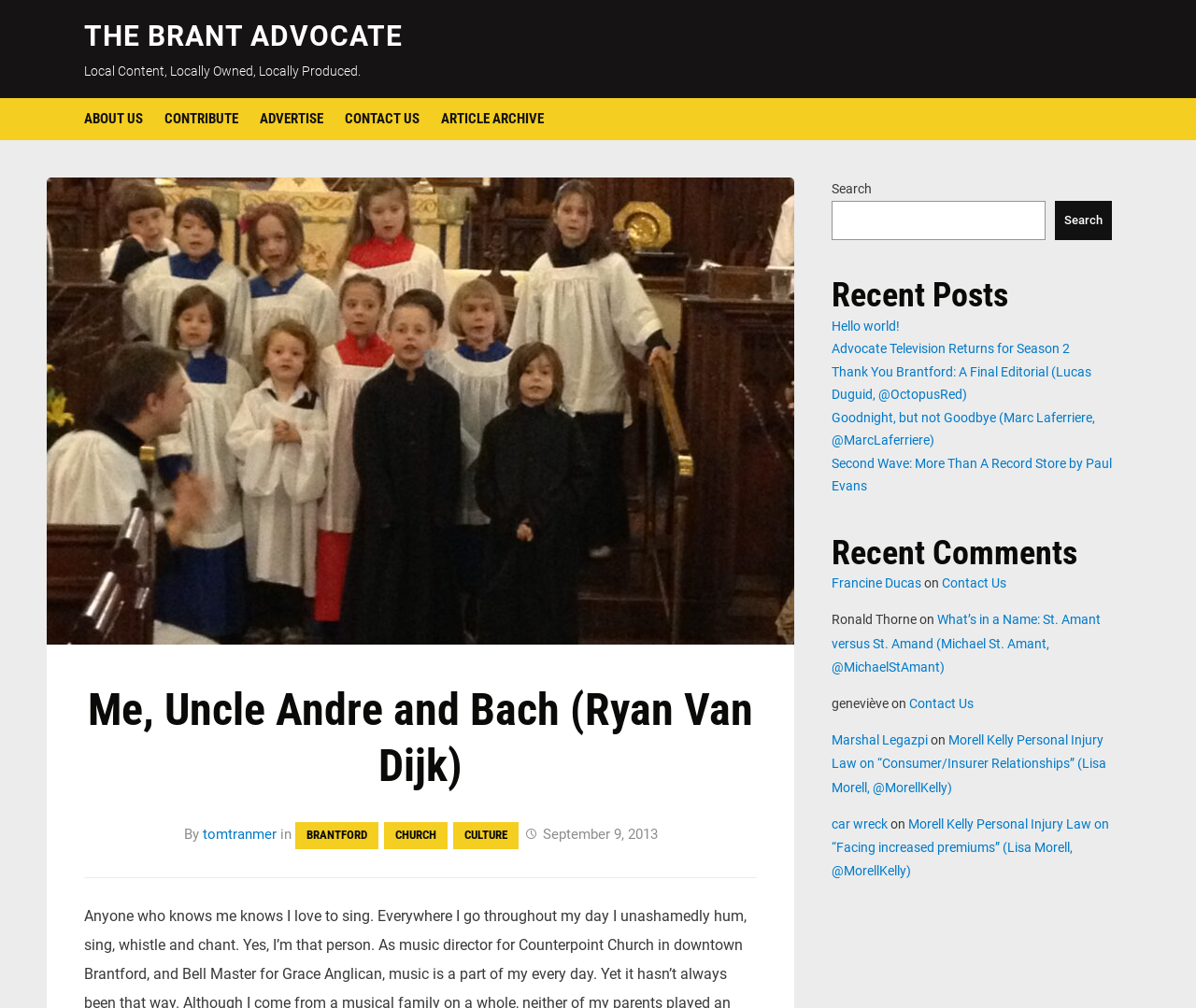Determine the webpage's heading and output its text content.

Me, Uncle Andre and Bach (Ryan Van Dijk)